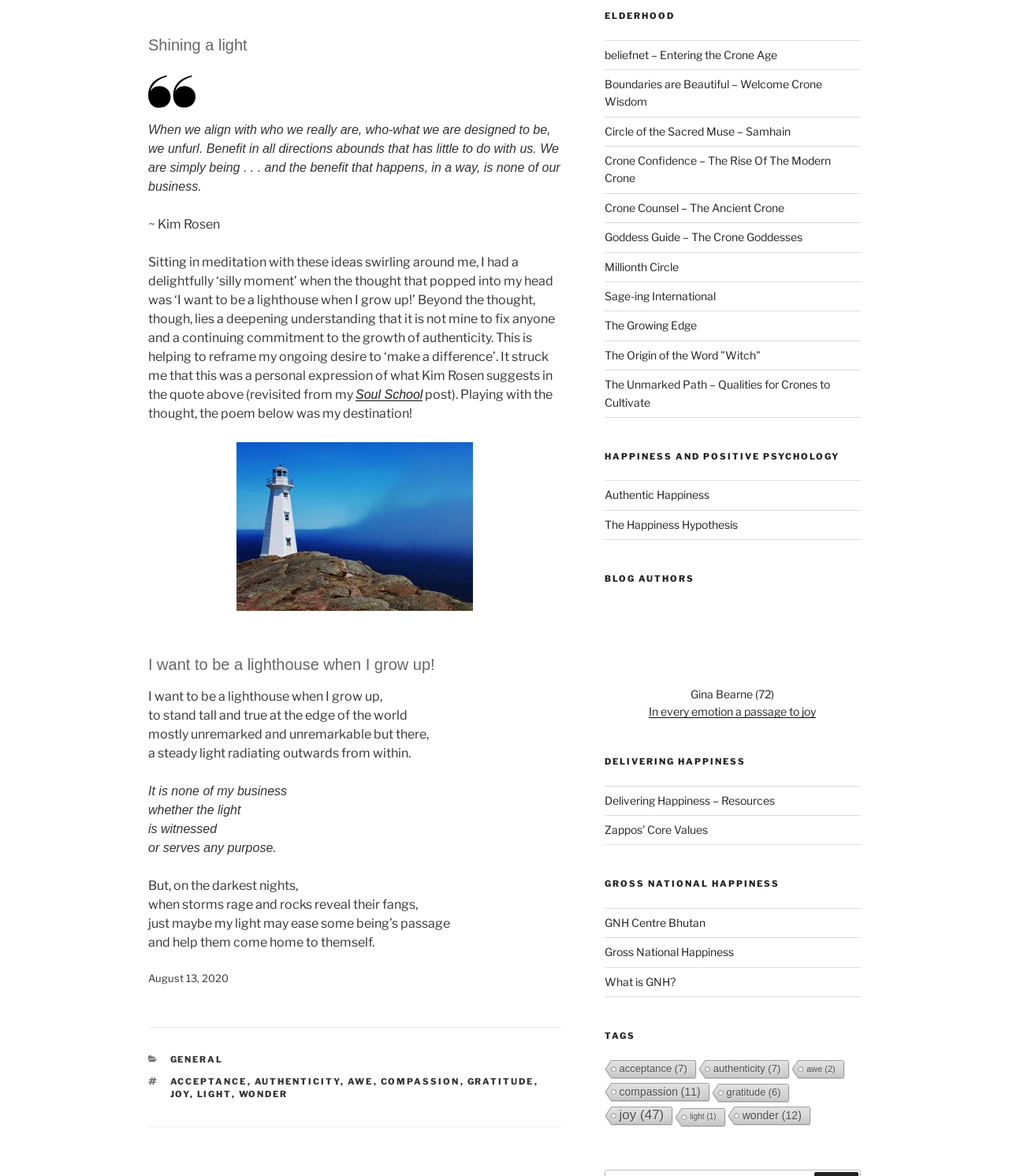Answer succinctly with a single word or phrase:
What is the tone of the poem?

Reflective